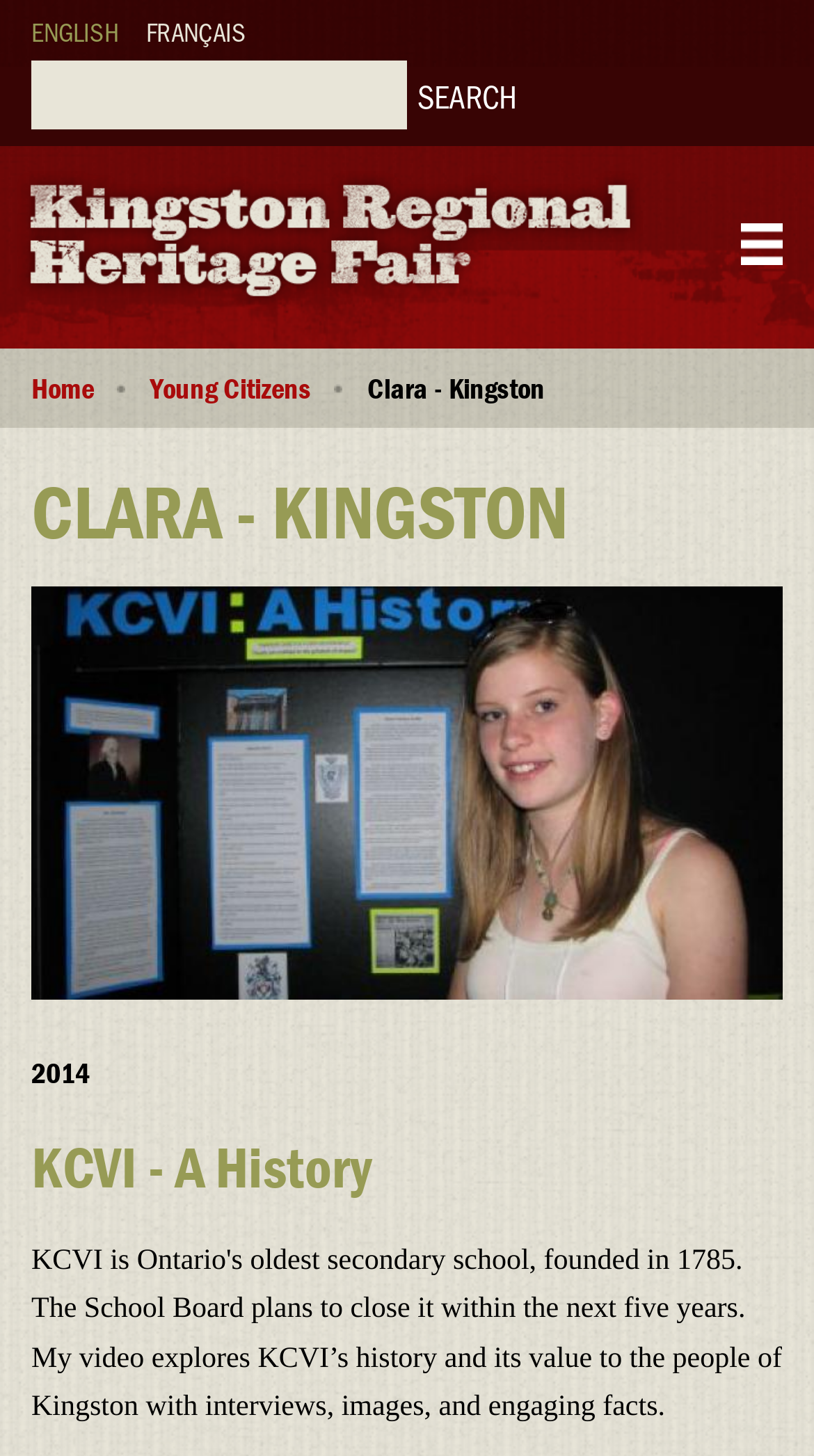Use a single word or phrase to answer the question:
What year is mentioned on the webpage?

2014